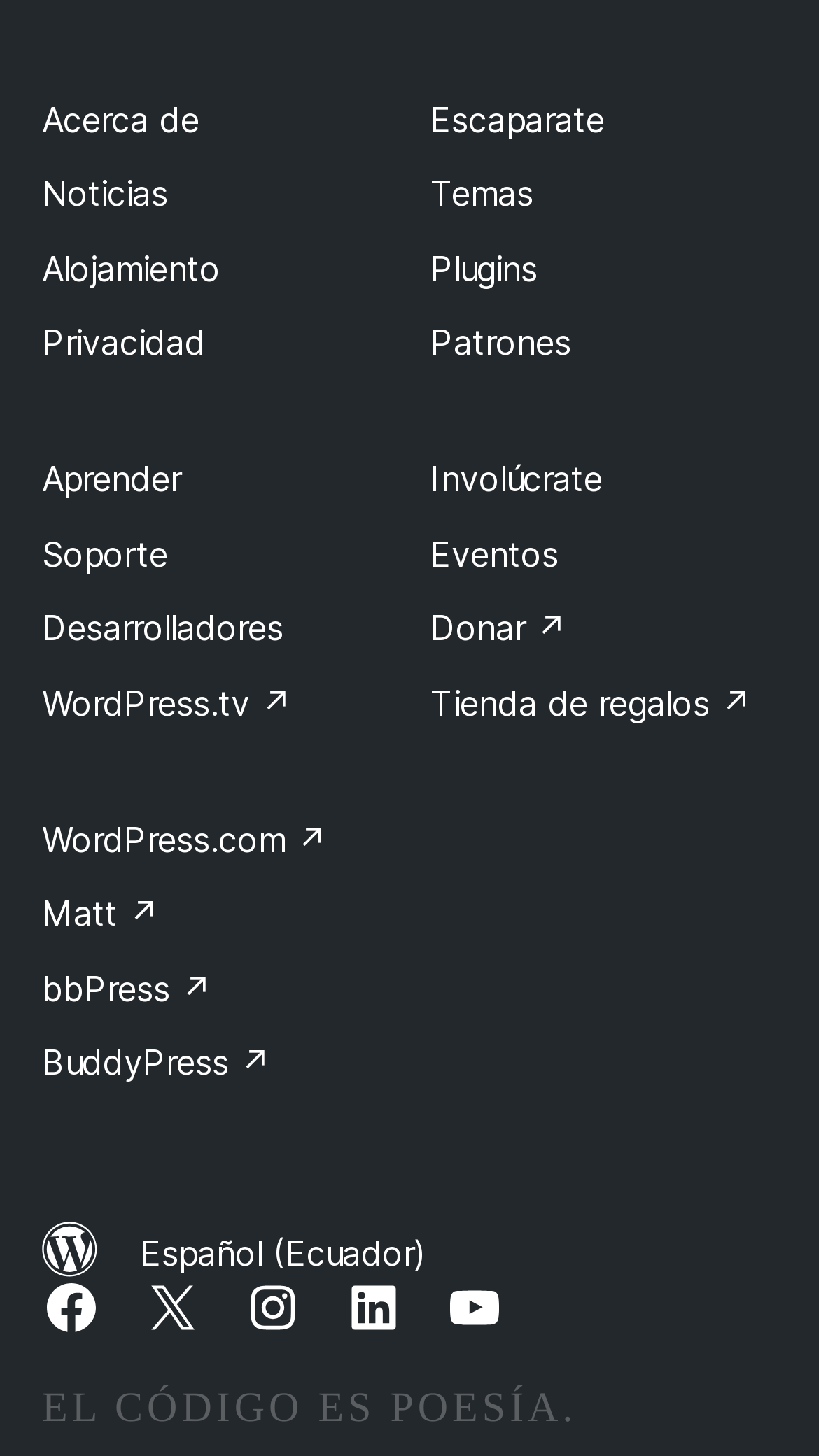How many columns are in the navigation section?
Look at the image and answer with only one word or phrase.

2